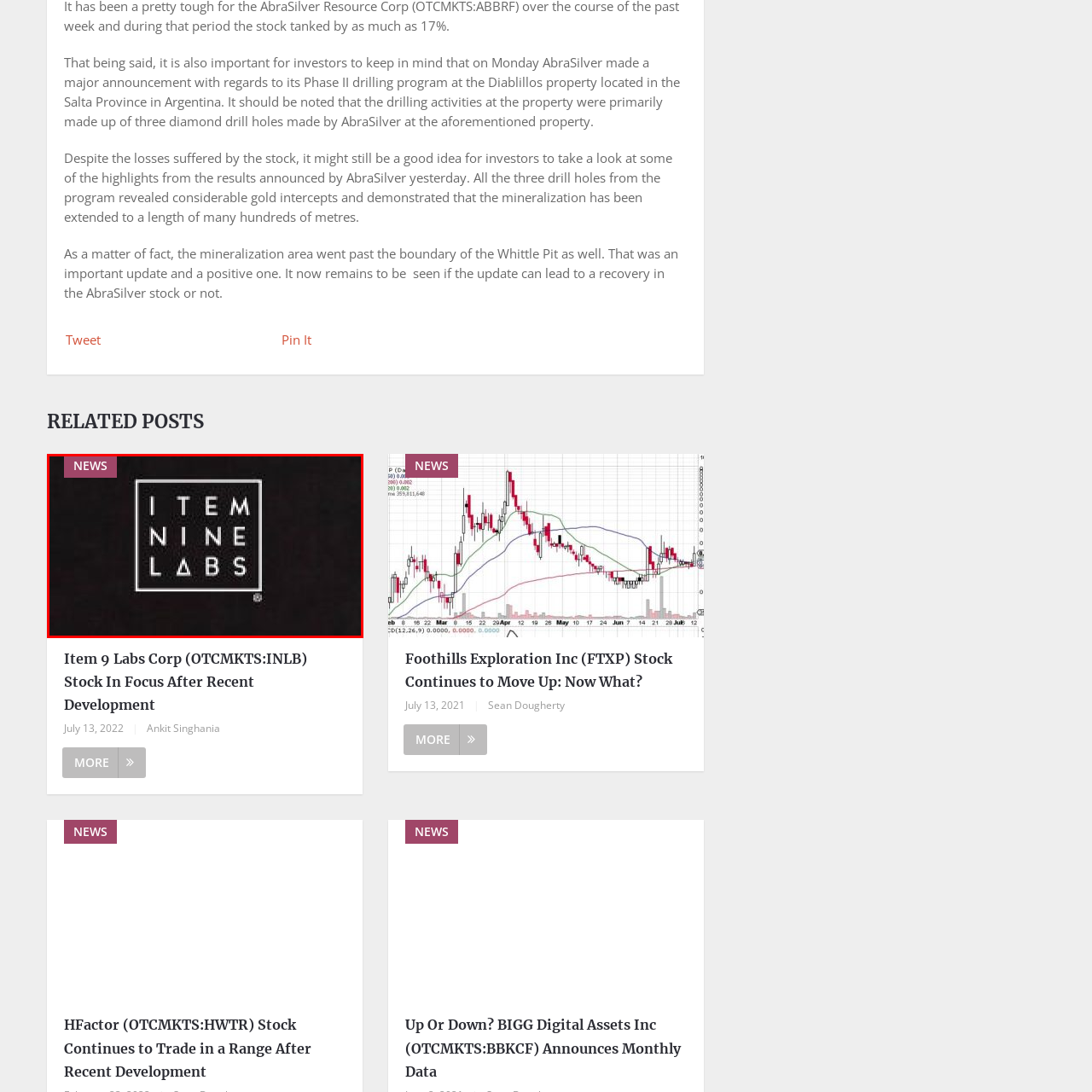Thoroughly describe the scene captured inside the red-bordered section of the image.

The image features the logo of Item 9 Labs Corp, which is prominently displayed against a dark background. The logo consists of the words "ITEM NINE LABS" arranged in a modern and geometric style, highlighting the company's innovative approach. Above the logo, a rectangular banner labeled "NEWS" suggests that this image is related to a recent update or announcement from the company, likely concerning developments in their business activities. This context indicates that the image is part of an article focusing on Item 9 Labs' stock and its recent performance in the market, emphasizing the company's relevance in the current financial landscape.